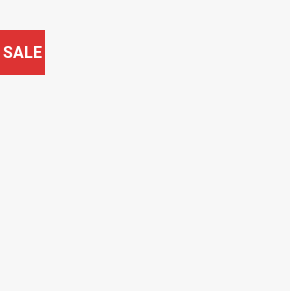What type of designs are featured on the shirts?
Please use the image to provide a one-word or short phrase answer.

Humorous and expressive